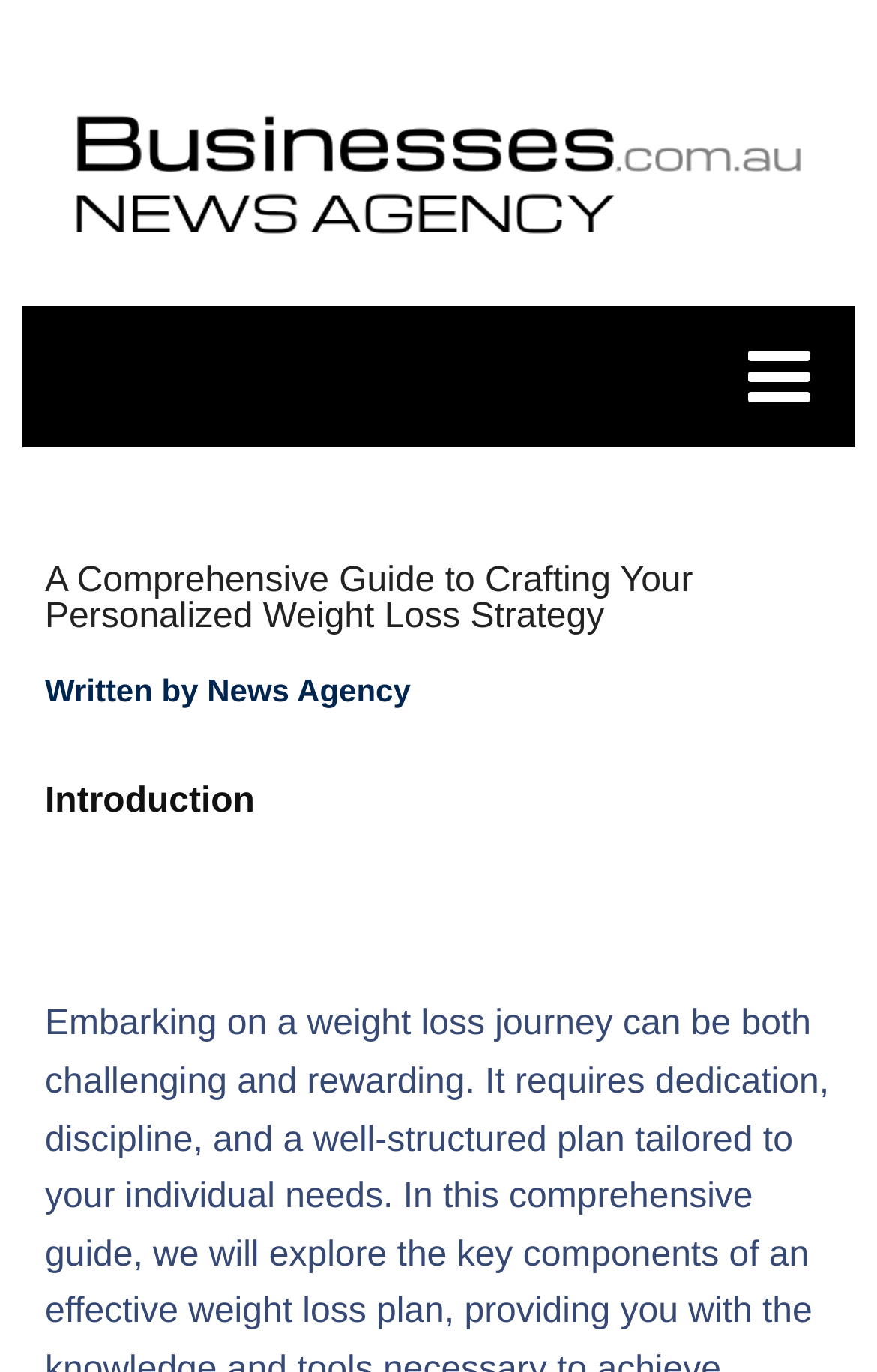Find the coordinates for the bounding box of the element with this description: "alt="News Agency"".

[0.077, 0.154, 0.923, 0.182]